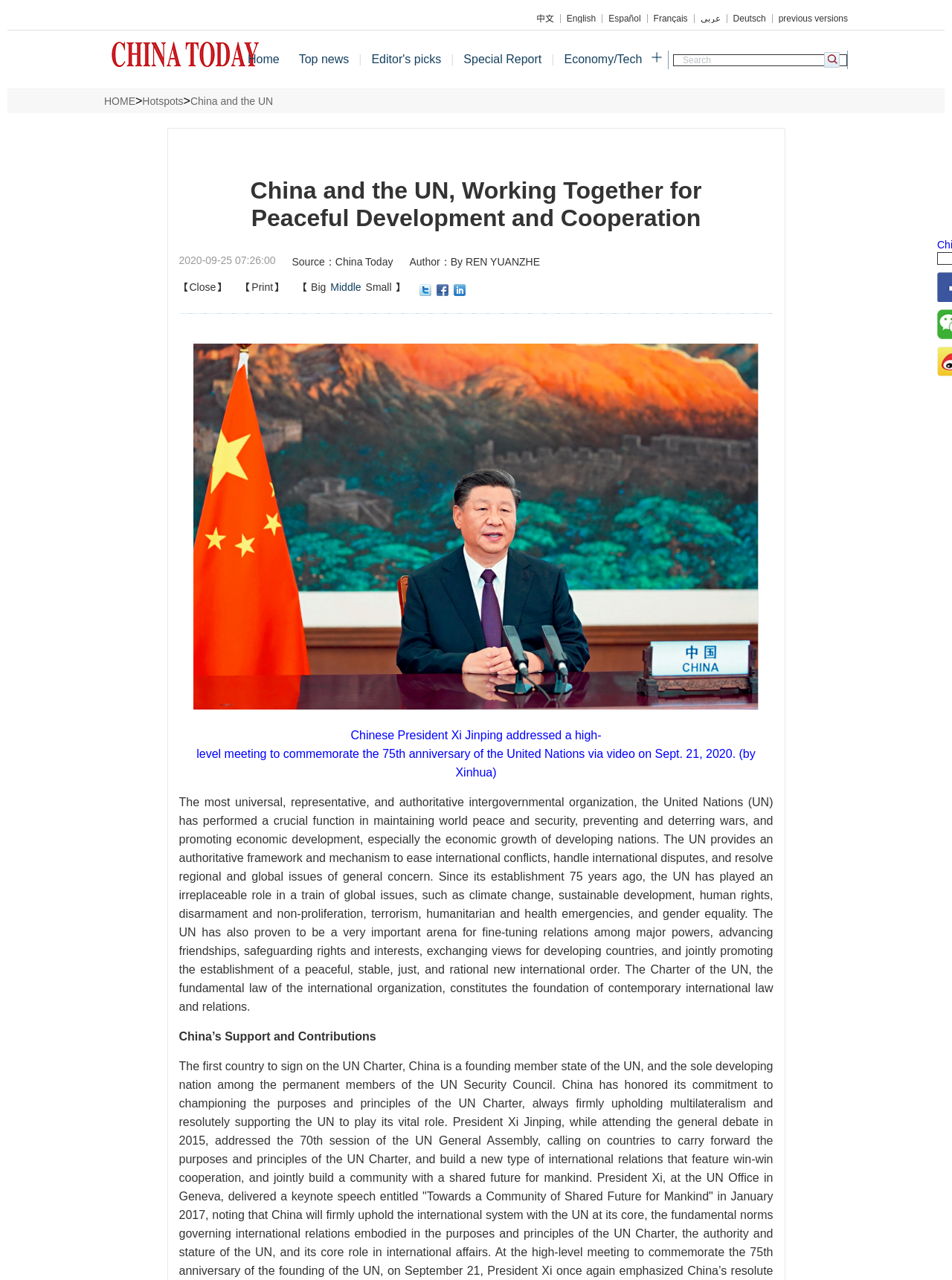Determine the bounding box coordinates of the clickable region to execute the instruction: "Switch to Chinese language". The coordinates should be four float numbers between 0 and 1, denoted as [left, top, right, bottom].

[0.557, 0.011, 0.588, 0.018]